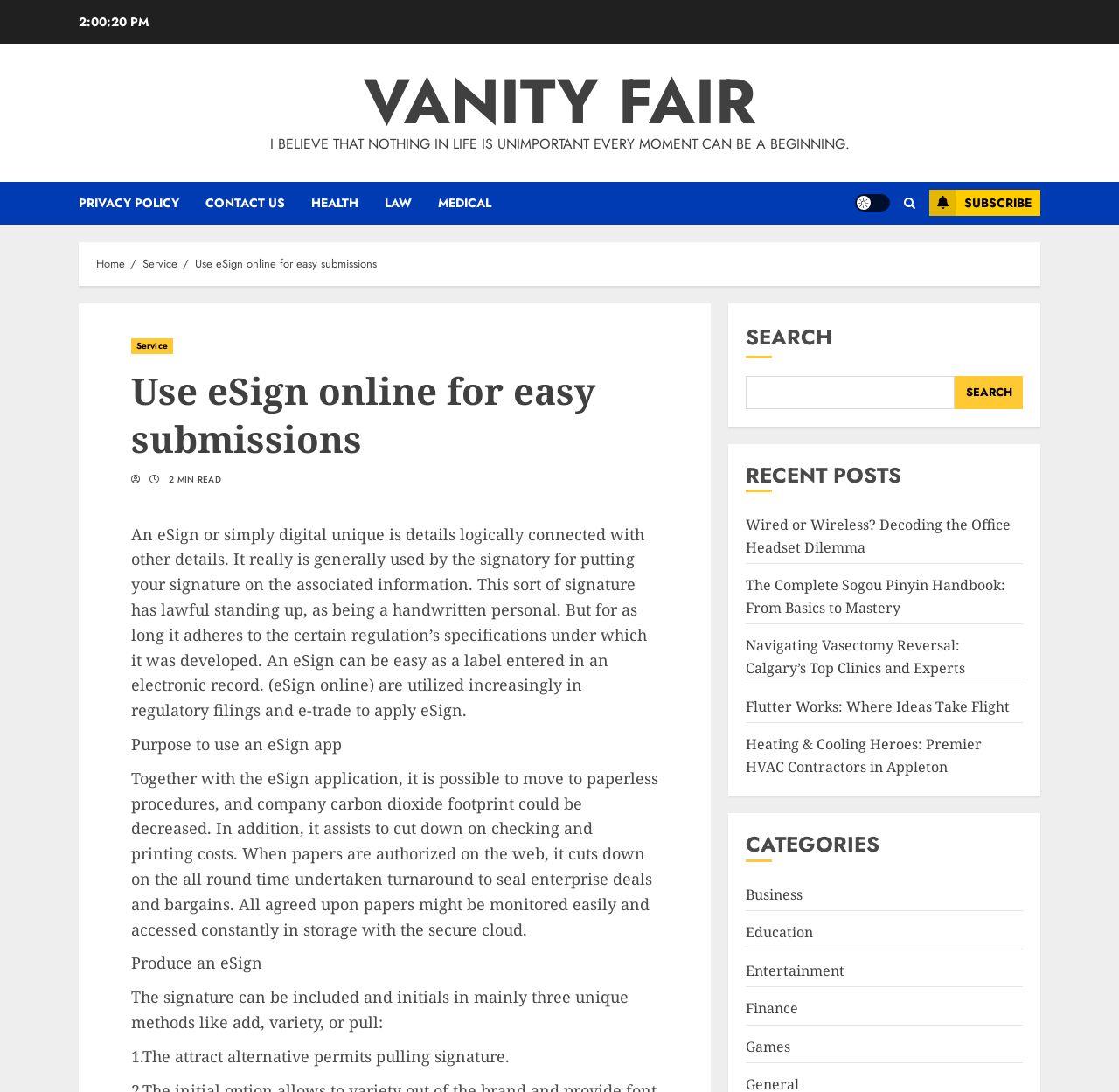Determine the bounding box coordinates for the clickable element required to fulfill the instruction: "Read the 'Wired or Wireless? Decoding the Office Headset Dilemma' article". Provide the coordinates as four float numbers between 0 and 1, i.e., [left, top, right, bottom].

[0.667, 0.472, 0.903, 0.51]